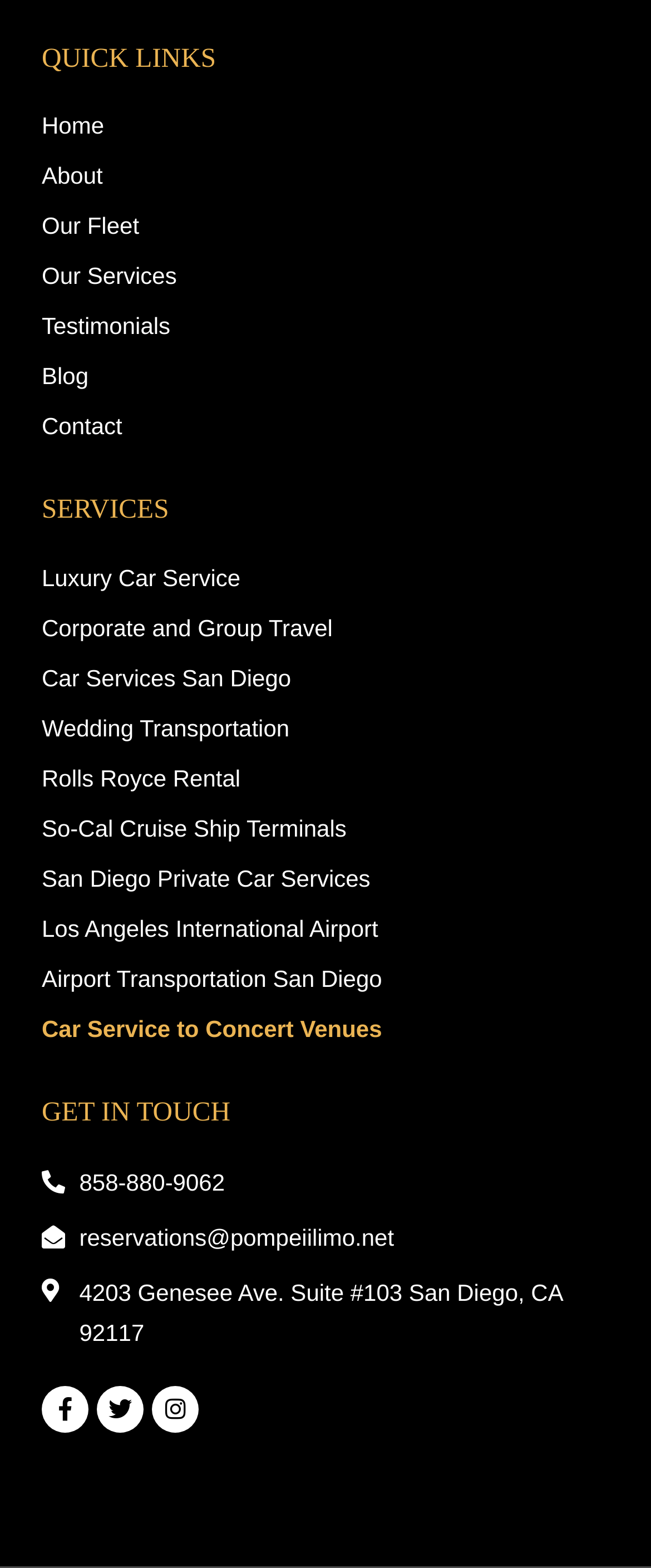Identify the bounding box coordinates for the UI element described by the following text: "Airport Transportation San Diego". Provide the coordinates as four float numbers between 0 and 1, in the format [left, top, right, bottom].

[0.064, 0.613, 0.936, 0.634]